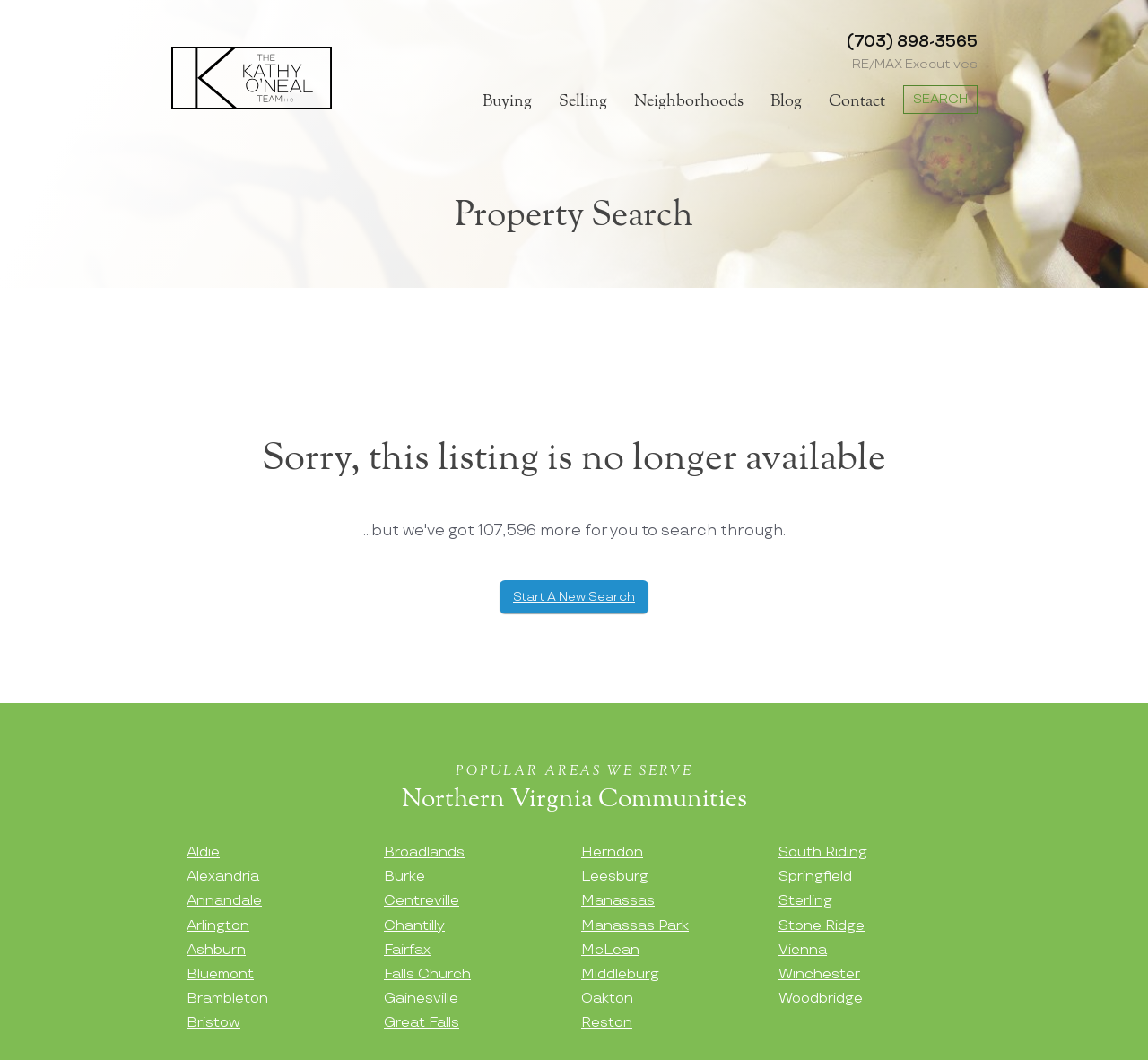Determine the bounding box coordinates of the clickable area required to perform the following instruction: "Click the 'Contact' link". The coordinates should be represented as four float numbers between 0 and 1: [left, top, right, bottom].

[0.714, 0.08, 0.779, 0.12]